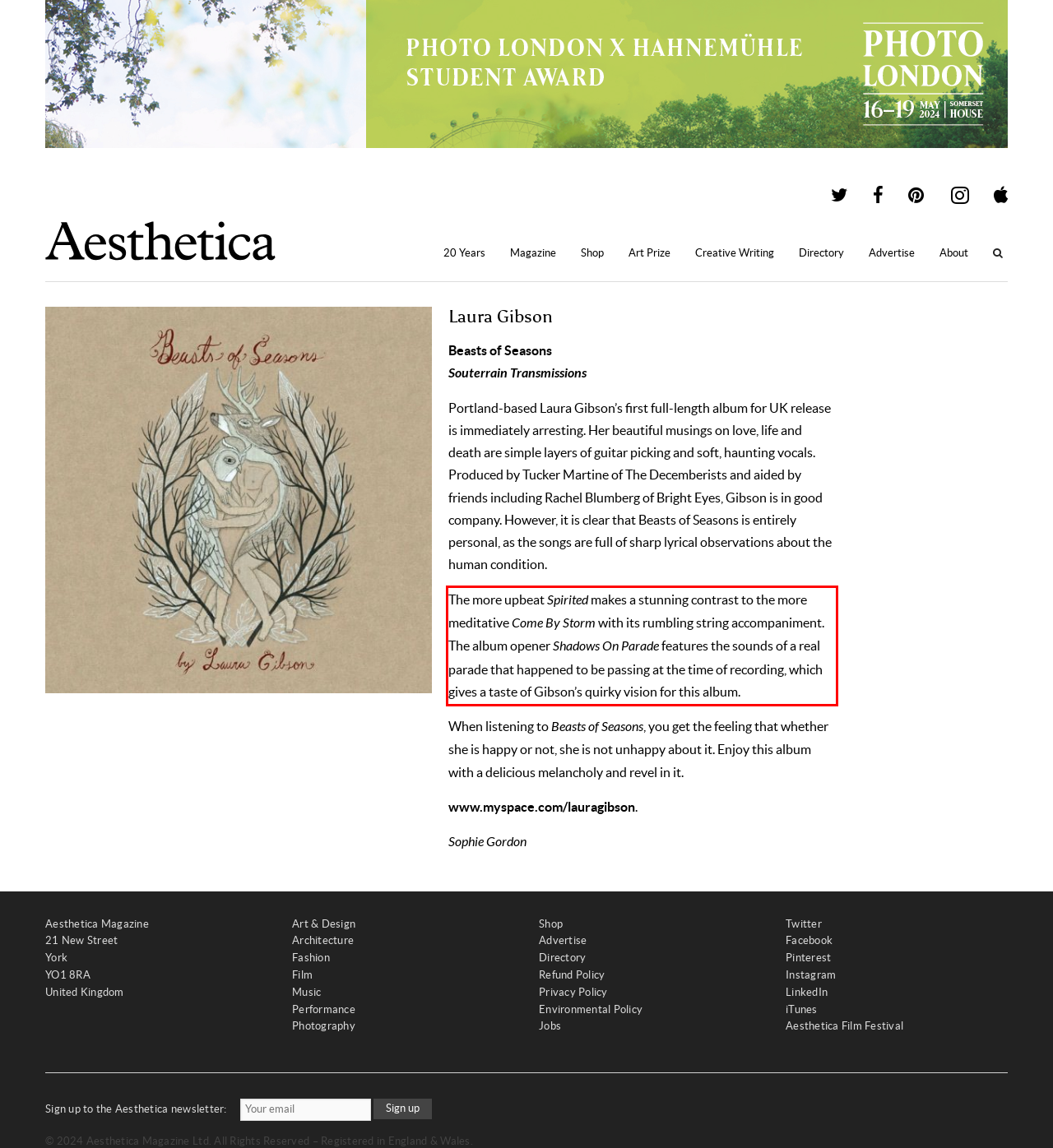Given a screenshot of a webpage, locate the red bounding box and extract the text it encloses.

The more upbeat Spirited makes a stunning contrast to the more meditative Come By Storm with its rumbling string accompaniment. The album opener Shadows On Parade features the sounds of a real parade that happened to be passing at the time of recording, which gives a taste of Gibson’s quirky vision for this album.